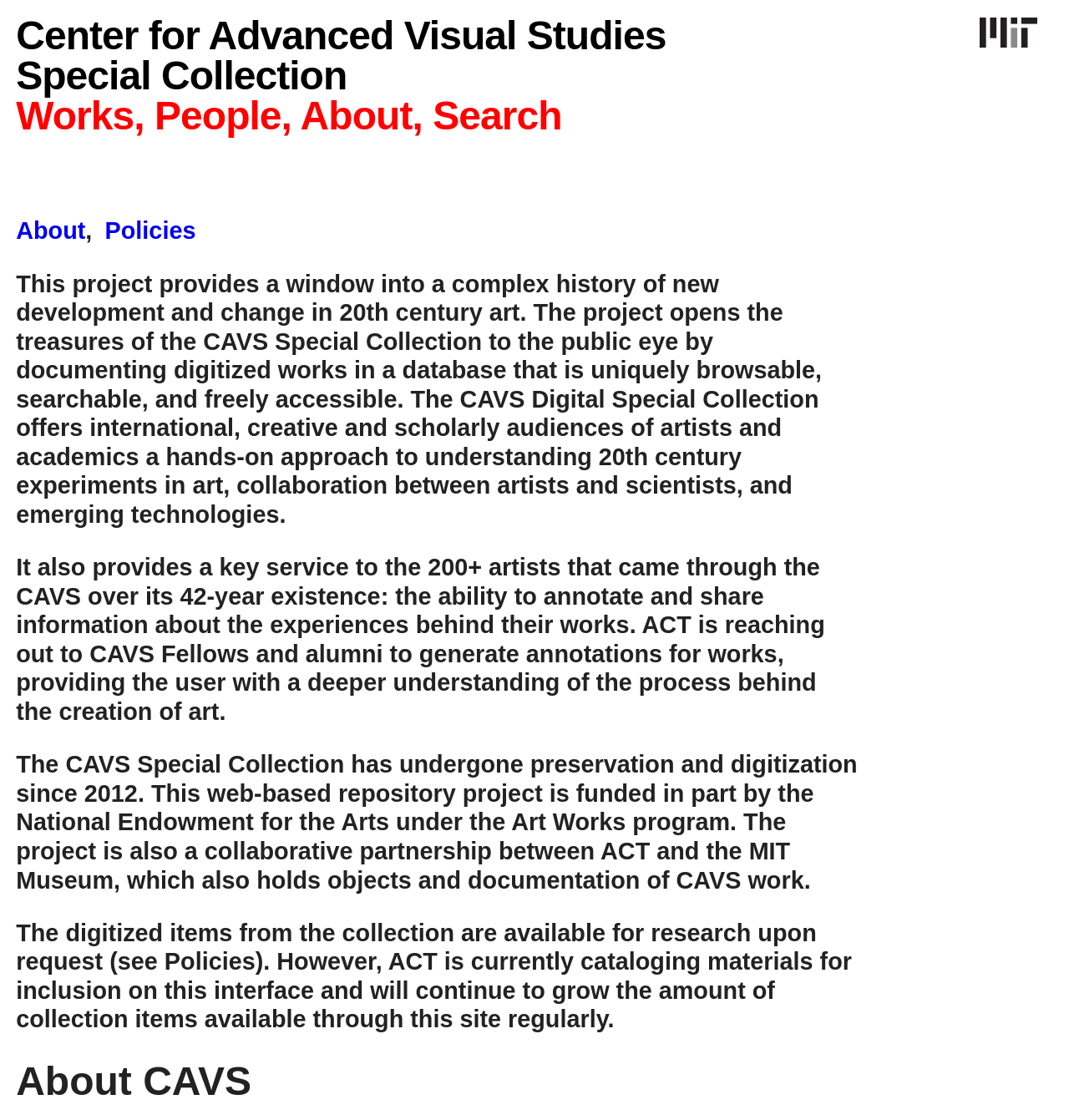Provide a thorough description of the webpage's content and layout.

The webpage is about the Center for Advanced Visual Studies (CAVS) Special Collection. At the top right corner, there is a small image with a link. Below it, there is a horizontal navigation menu with links to "Center for Advanced Visual Studies Special Collection", "Works", "People", "About", and "Search". 

Below the navigation menu, there is a large block of text that describes the project, which provides a window into the history of 20th-century art. The text explains that the project documents digitized works in a database that is browsable, searchable, and freely accessible. It also mentions that the project allows artists to annotate and share information about their works.

Following this text, there are two more blocks of text that provide additional information about the project. The first block explains that the CAVS Special Collection has undergone preservation and digitization since 2012 and is funded in part by the National Endowment for the Arts. The second block mentions that the digitized items from the collection are available for research upon request and that the collection will continue to grow.

At the bottom of the page, there is a heading "About CAVS" and below it, there are two links to "About" and "Policies".